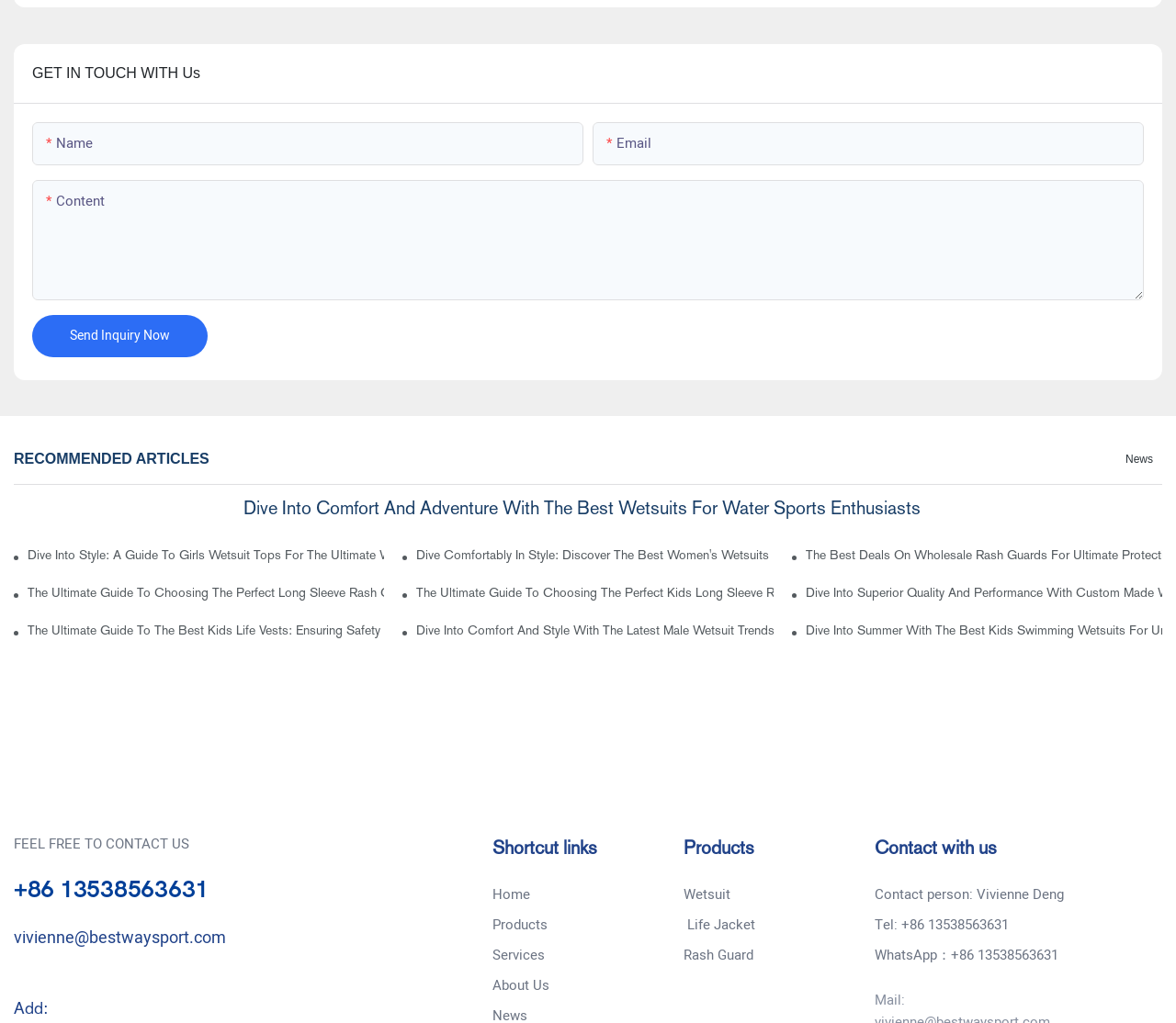What is the topic of the recommended articles?
Using the screenshot, give a one-word or short phrase answer.

Water sports and wetsuits